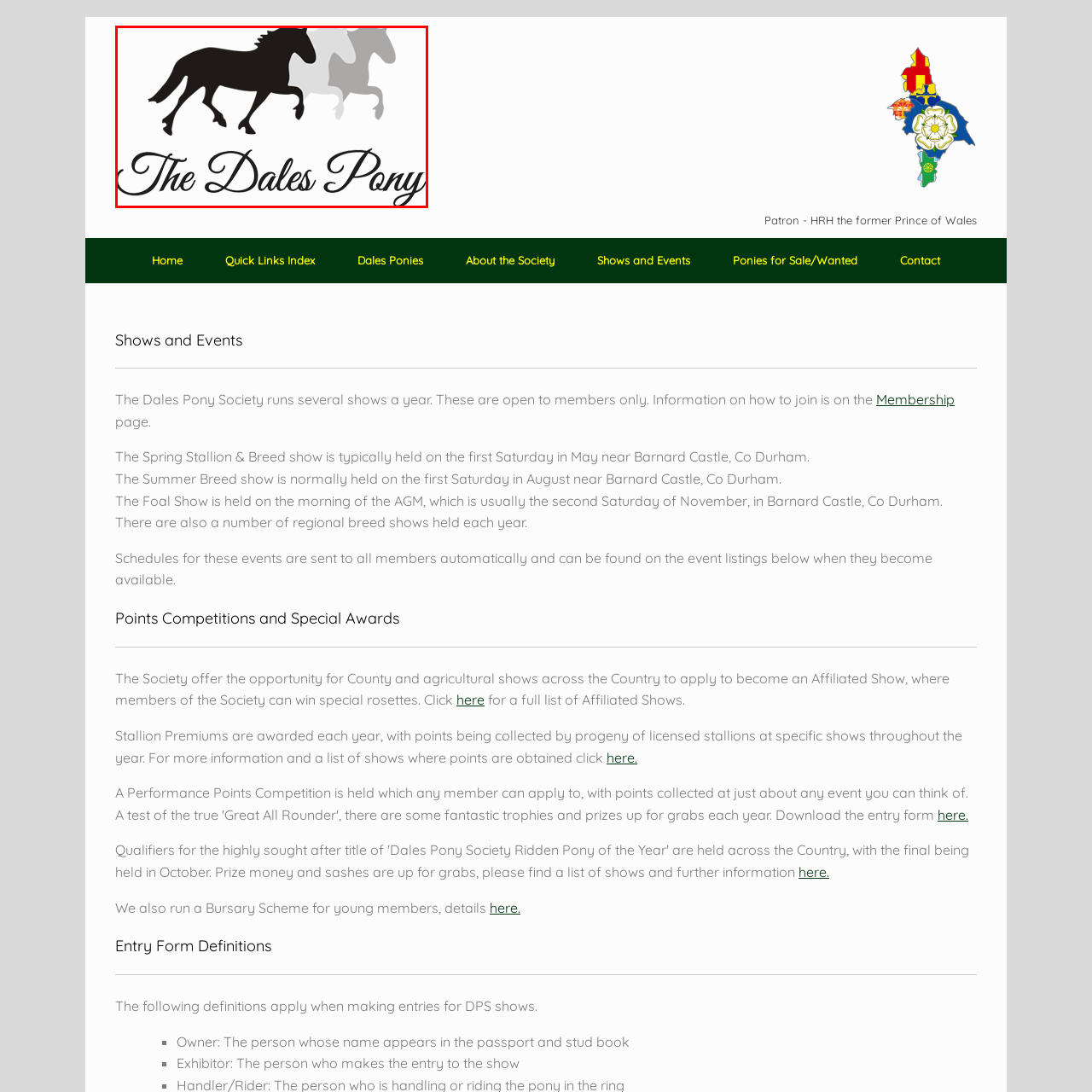Direct your attention to the part of the image marked by the red boundary and give a detailed response to the following question, drawing from the image: What is the text written below the horse illustrations?

The text 'The Dales Pony' is elegantly scripted below the horse illustrations, adding a sophisticated touch to the overall design of the logo.